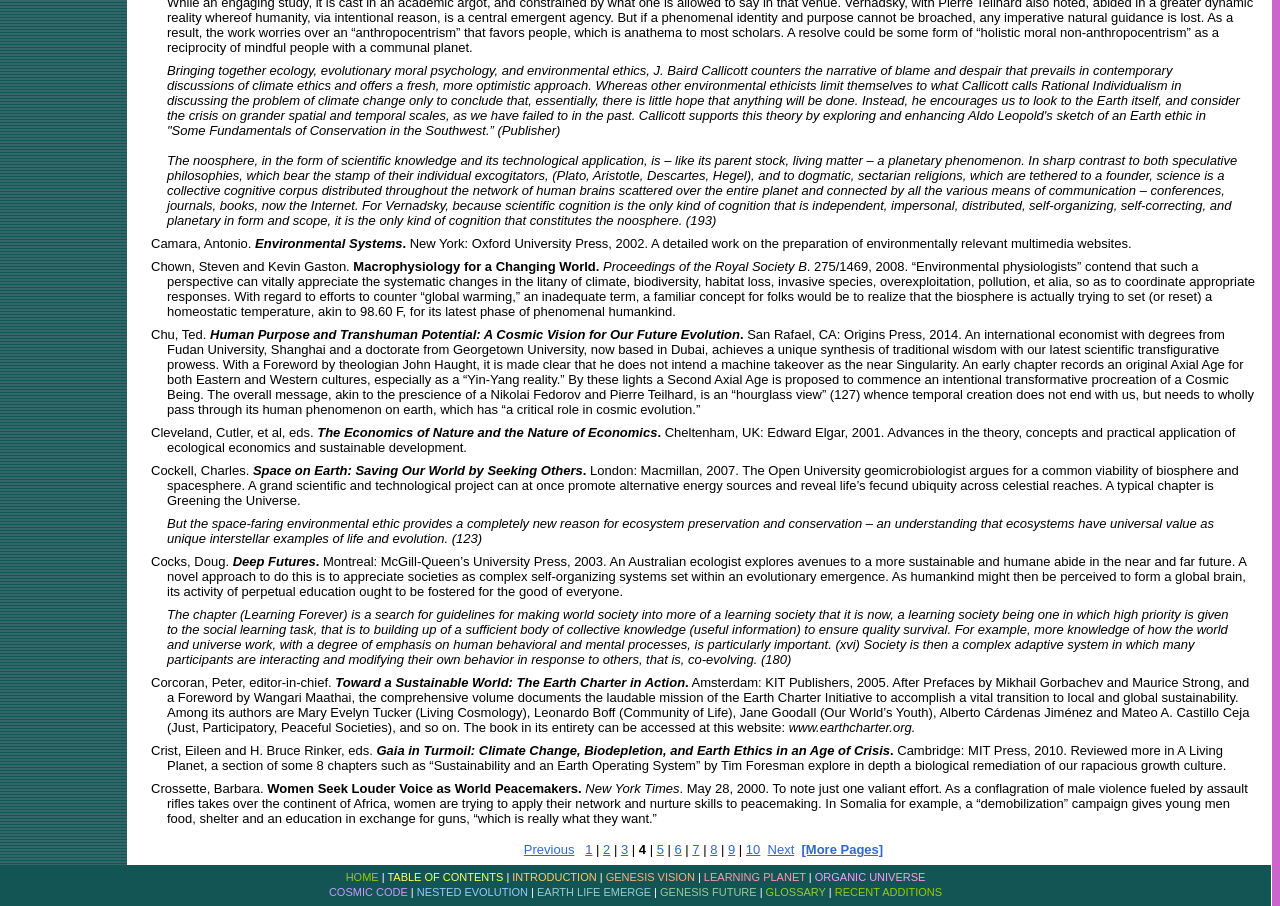Identify the bounding box coordinates for the UI element described as: "[More Pages]". The coordinates should be provided as four floats between 0 and 1: [left, top, right, bottom].

[0.626, 0.929, 0.69, 0.946]